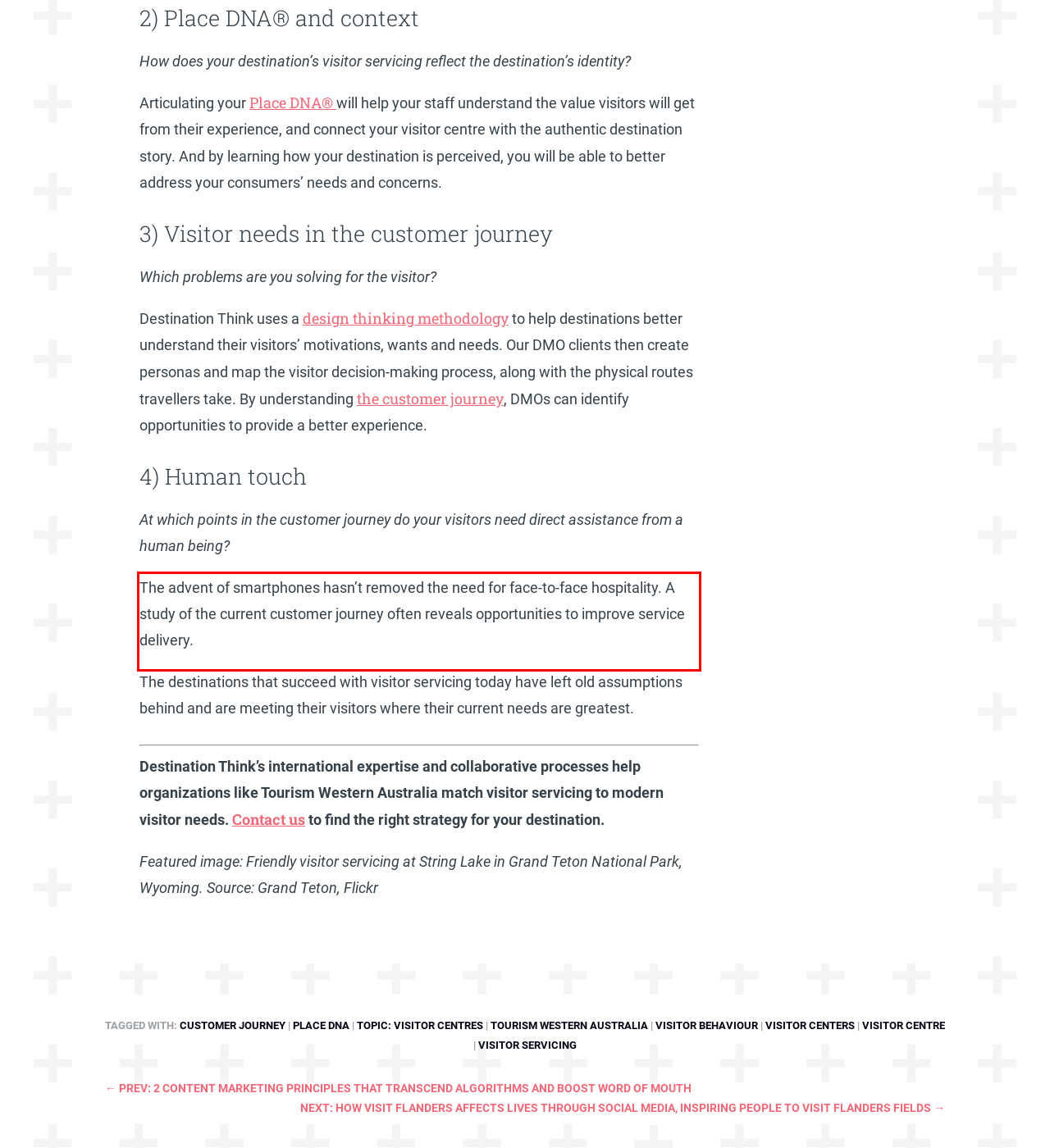Using the provided screenshot of a webpage, recognize the text inside the red rectangle bounding box by performing OCR.

The advent of smartphones hasn’t removed the need for face-to-face hospitality. A study of the current customer journey often reveals opportunities to improve service delivery.